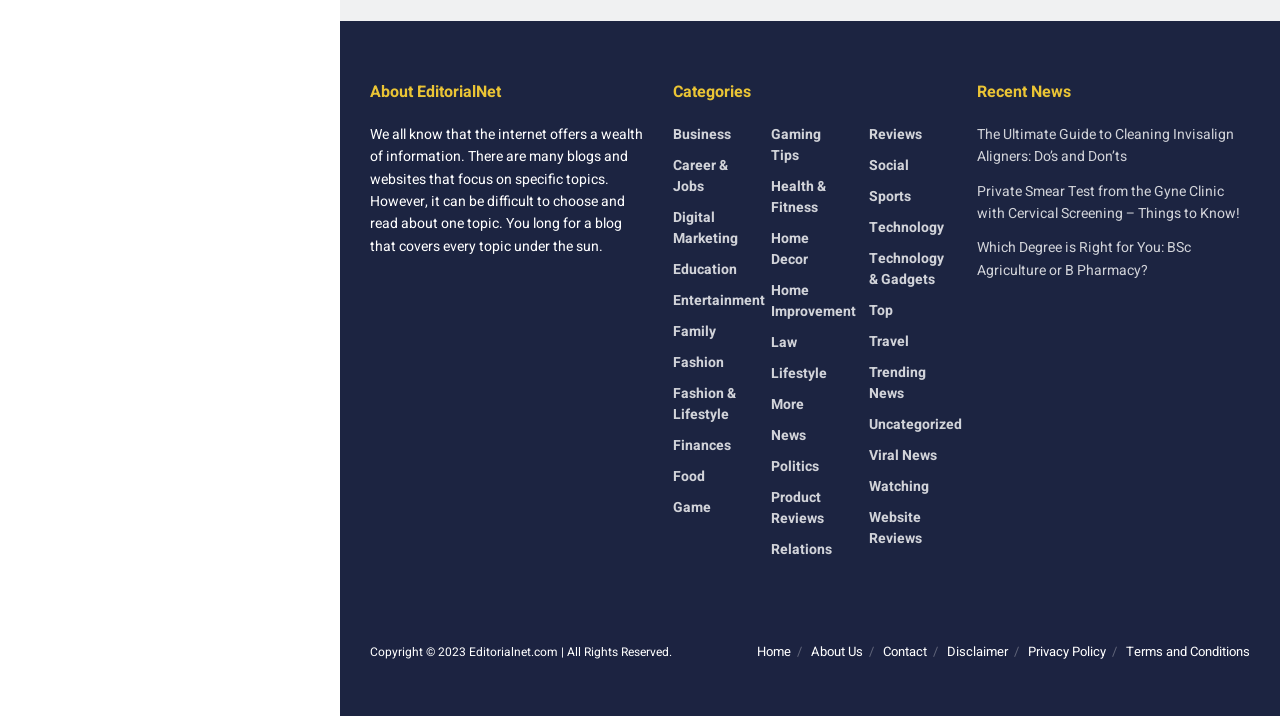How many categories are listed on the webpage?
Examine the image and give a concise answer in one word or a short phrase.

24